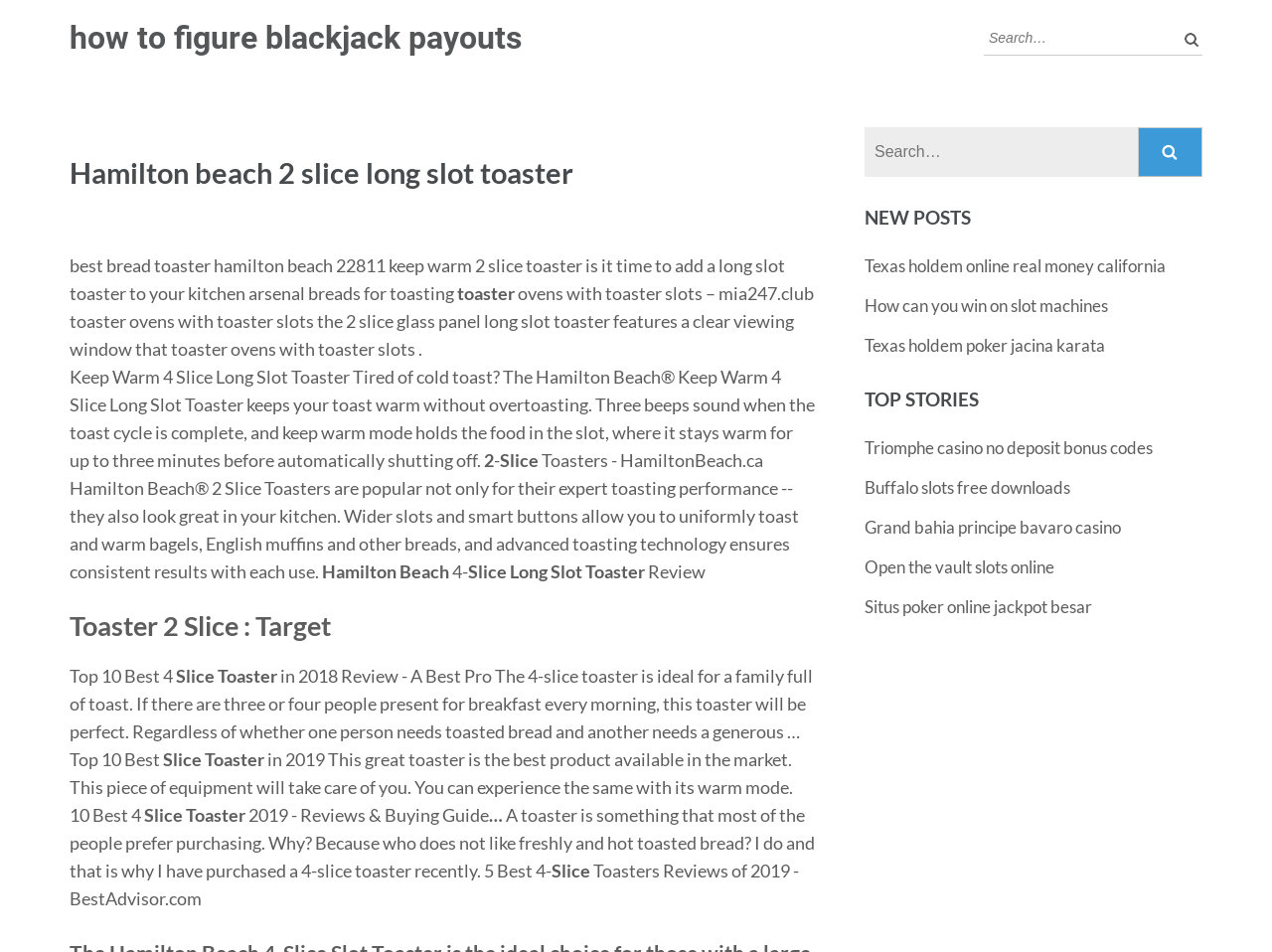Please find the bounding box for the UI element described by: "InStep cover gallery".

None